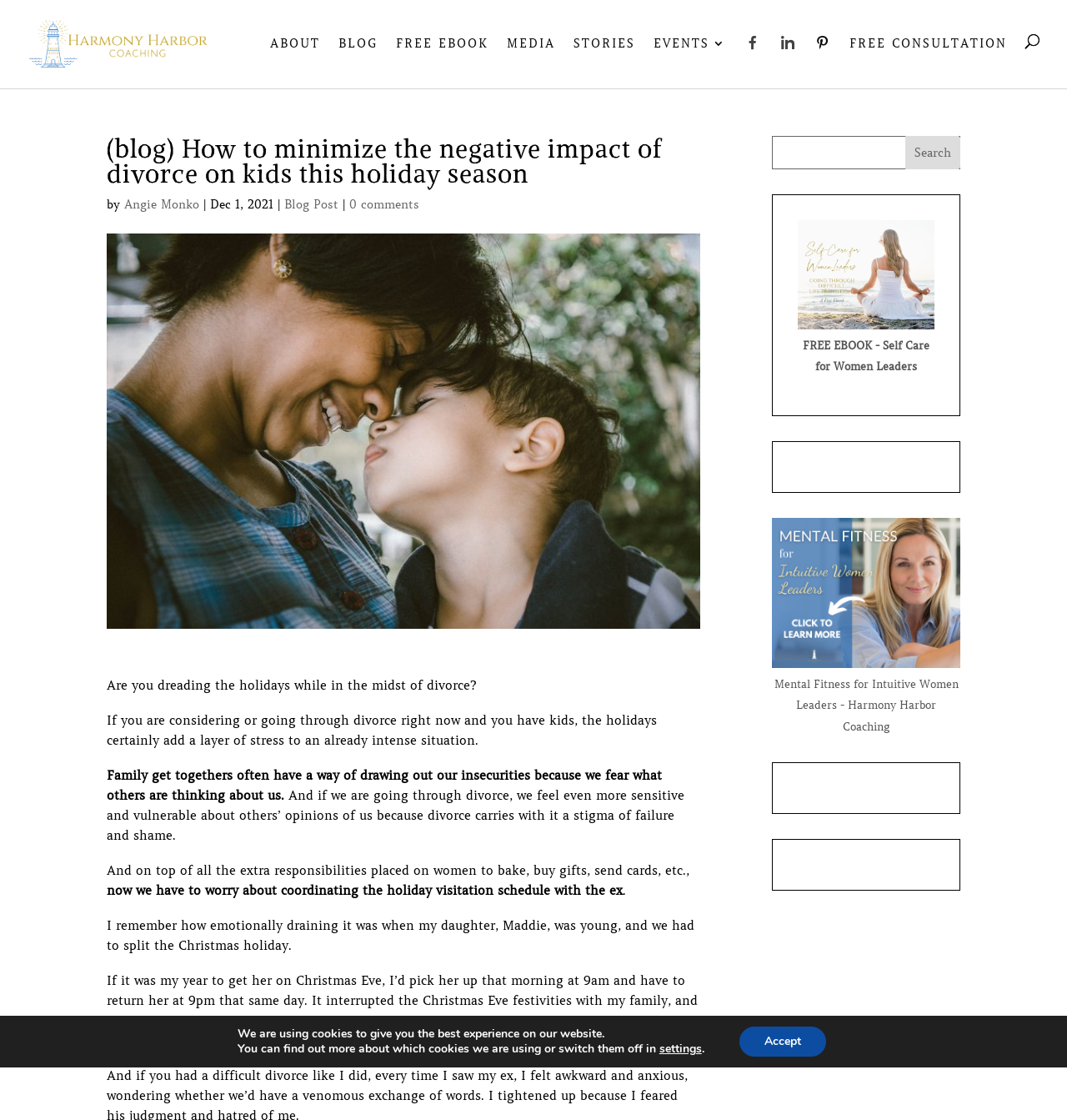Refer to the image and answer the question with as much detail as possible: Who is the author of the blog post?

I found the answer by looking at the byline of the blog post, which mentions the author's name as Angie Monko.